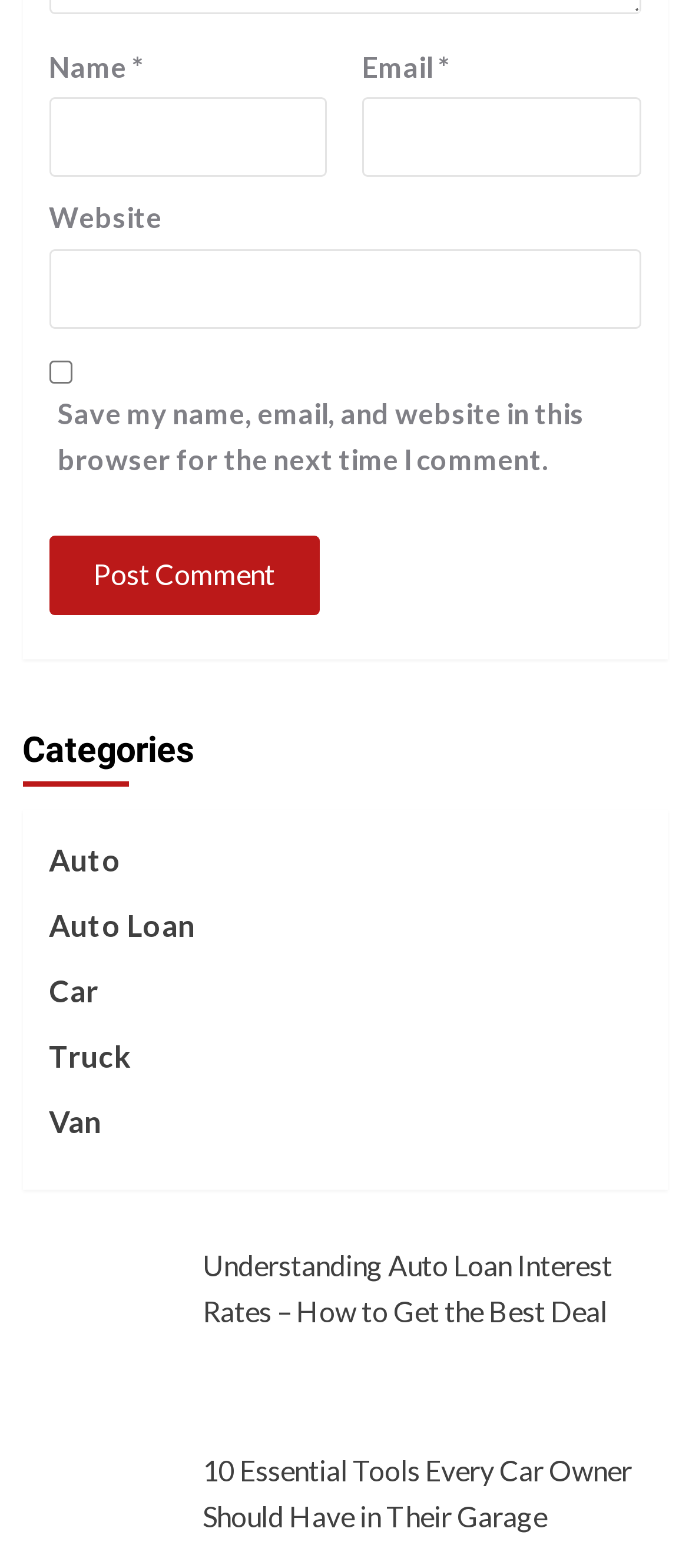Locate the bounding box coordinates of the area that needs to be clicked to fulfill the following instruction: "Read the article about Understanding Auto Loan Interest Rates". The coordinates should be in the format of four float numbers between 0 and 1, namely [left, top, right, bottom].

[0.294, 0.796, 0.888, 0.847]